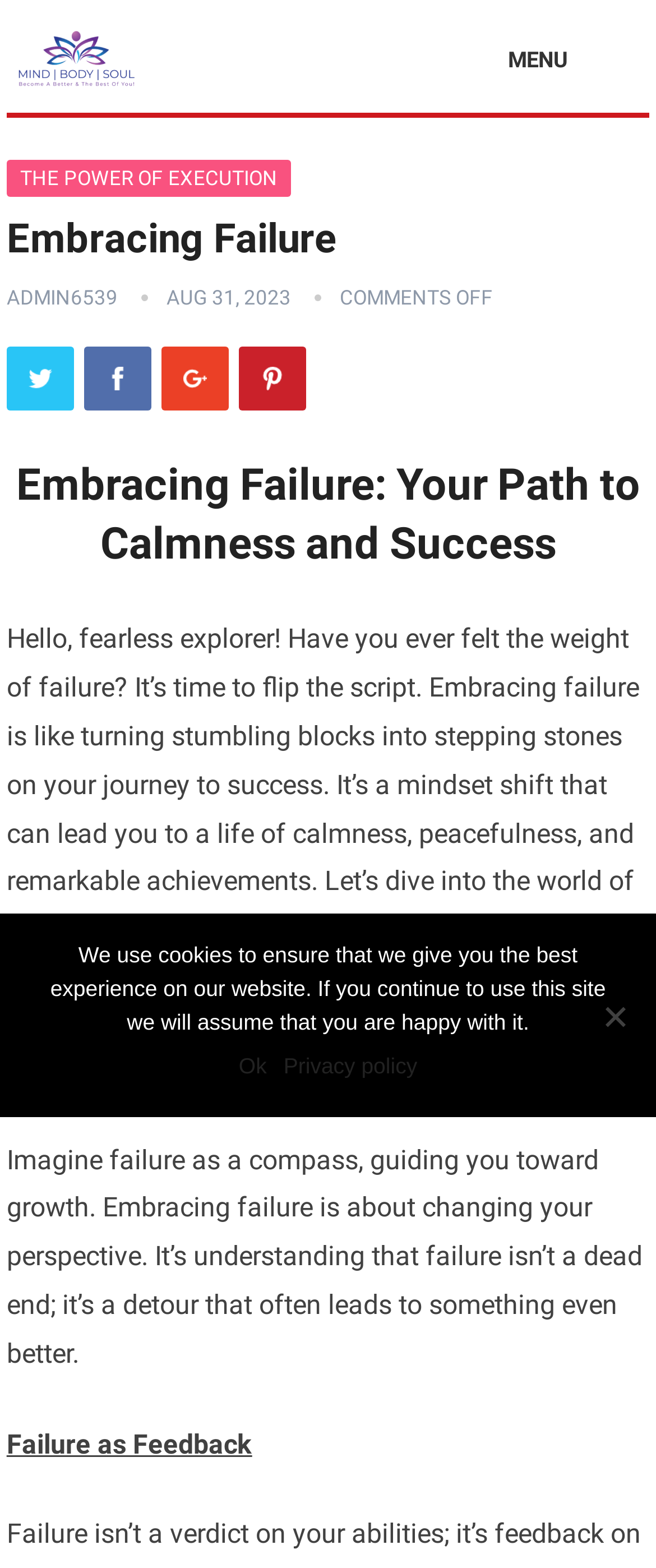Please find the bounding box coordinates of the element that you should click to achieve the following instruction: "Visit THE POWER OF EXECUTION page". The coordinates should be presented as four float numbers between 0 and 1: [left, top, right, bottom].

[0.01, 0.102, 0.443, 0.126]